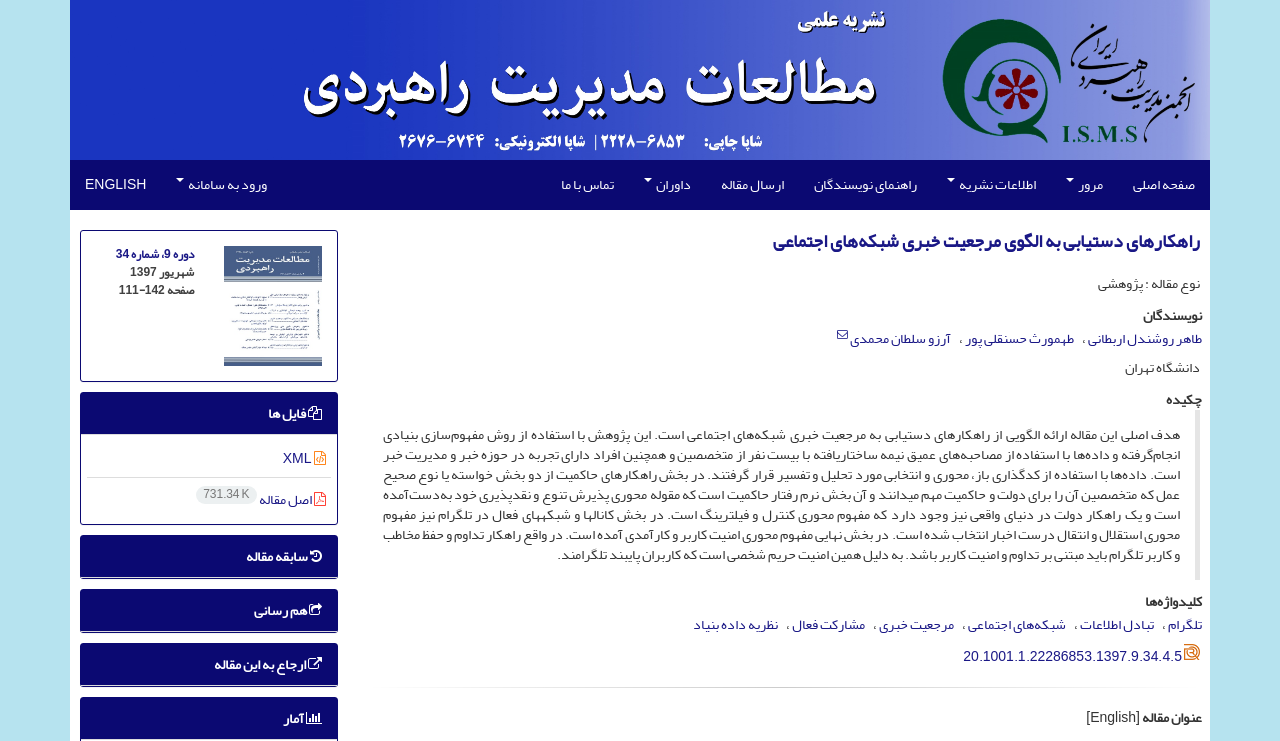Given the following UI element description: "مرور", find the bounding box coordinates in the webpage screenshot.

[0.821, 0.216, 0.873, 0.284]